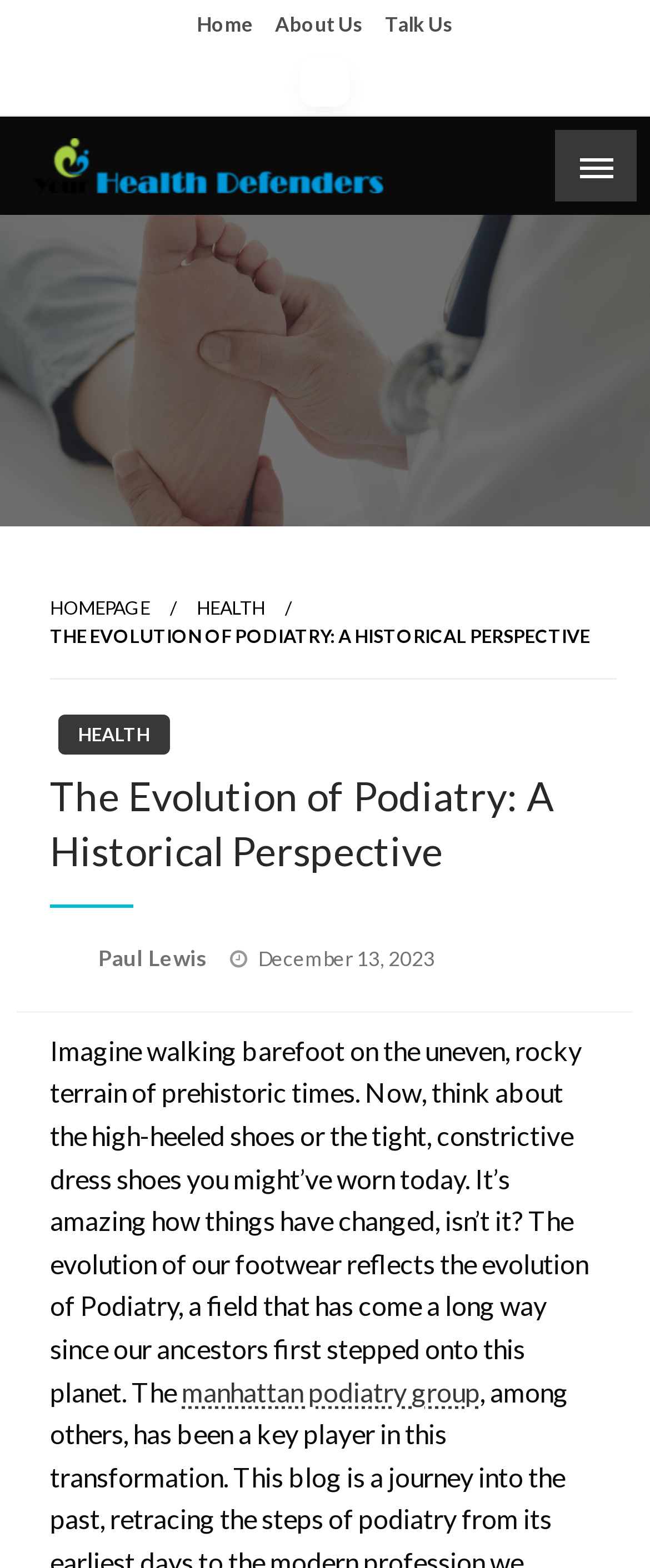What is the headline of the webpage?

Your Health Defenders